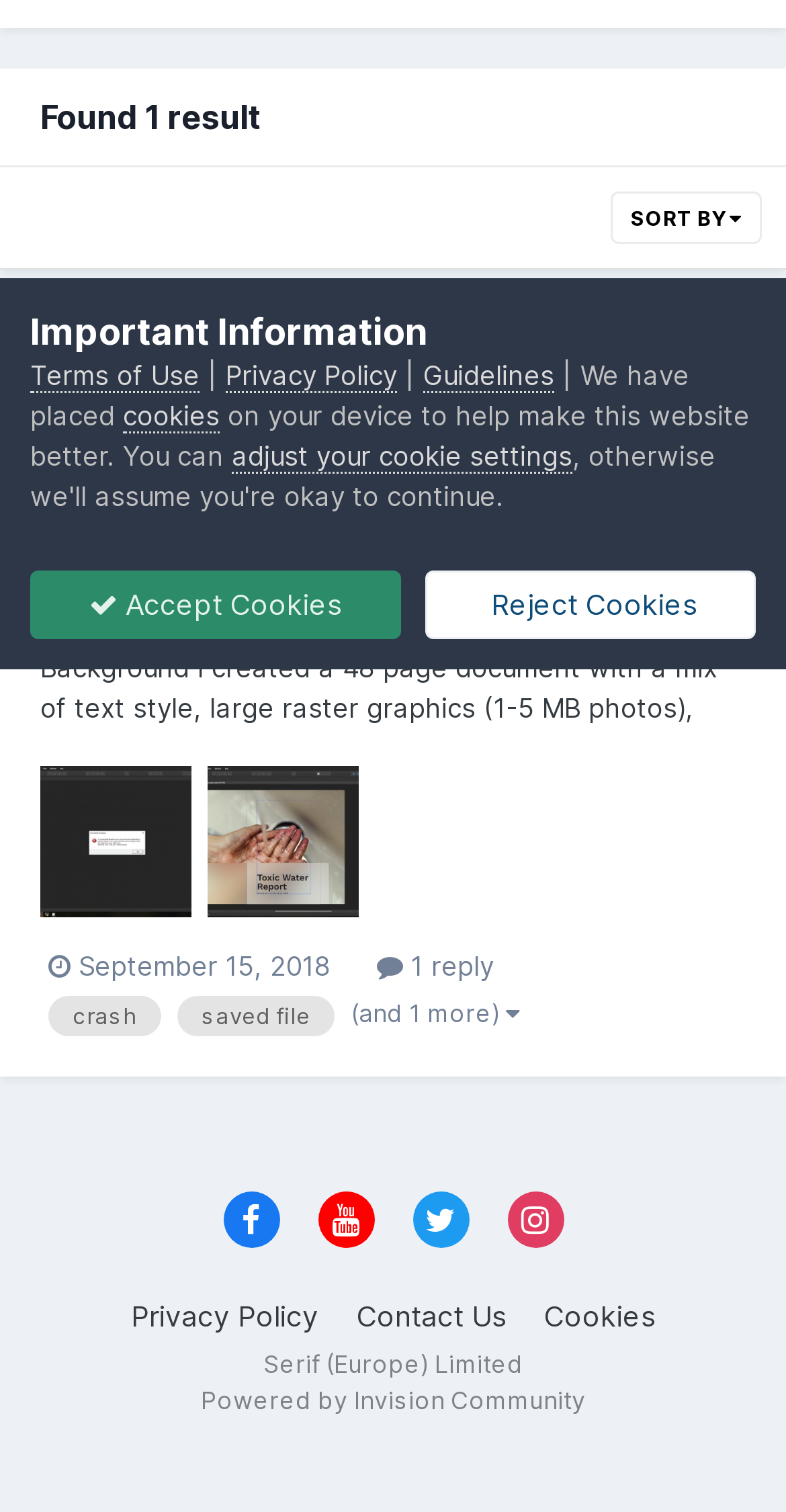Based on the element description Powered by Invision Community, identify the bounding box of the UI element in the given webpage screenshot. The coordinates should be in the format (top-left x, top-left y, bottom-right x, bottom-right y) and must be between 0 and 1.

[0.255, 0.916, 0.745, 0.936]